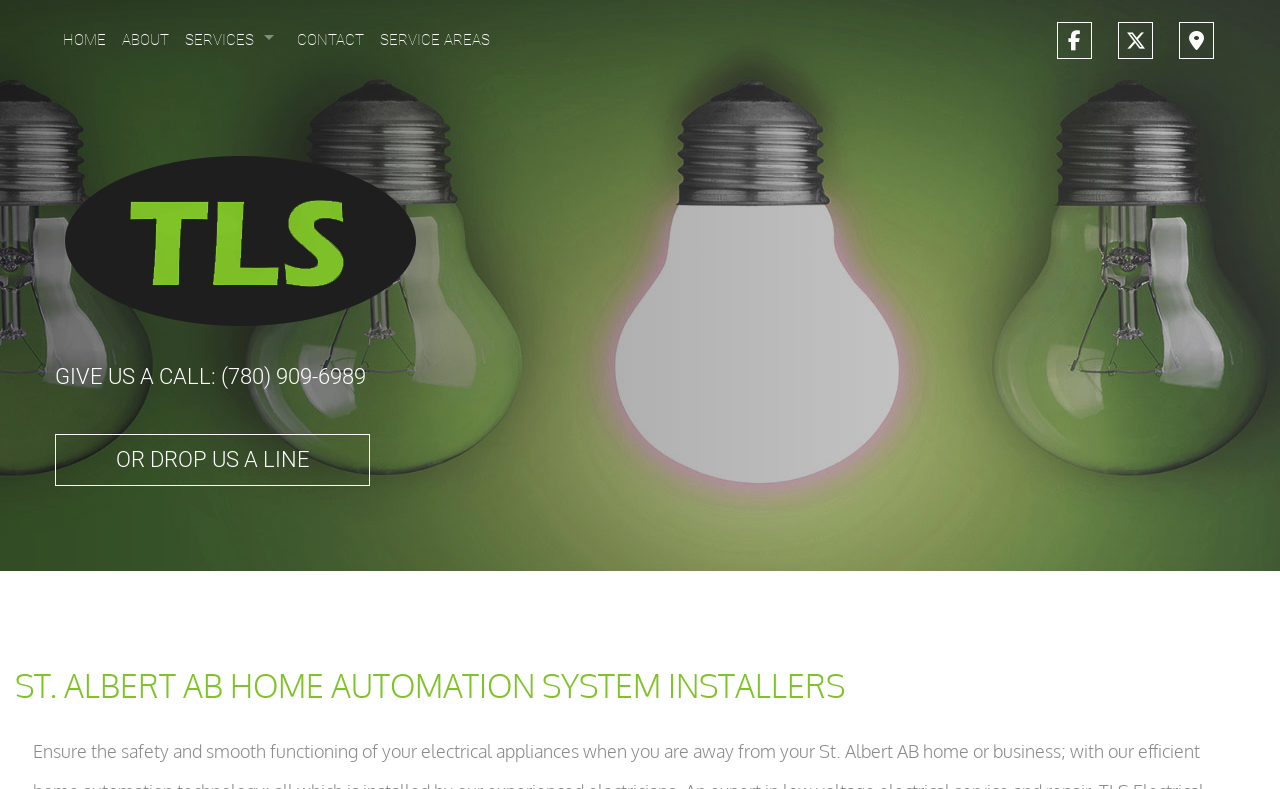What is the name of the company providing electrical contracting services?
Based on the screenshot, provide your answer in one word or phrase.

TLS Electrical Contracting Services